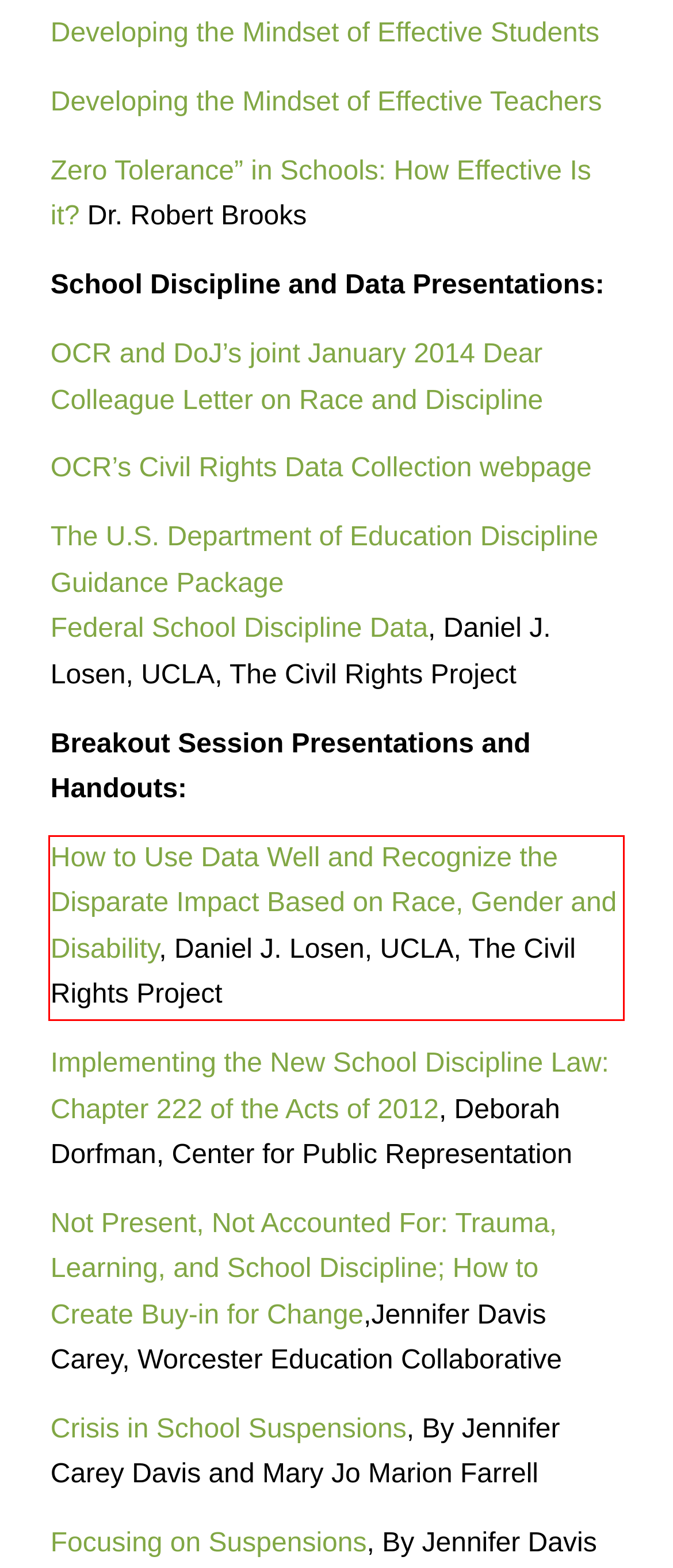Given a webpage screenshot, locate the red bounding box and extract the text content found inside it.

How to Use Data Well and Recognize the Disparate Impact Based on Race, Gender and Disability, Daniel J. Losen, UCLA, The Civil Rights Project